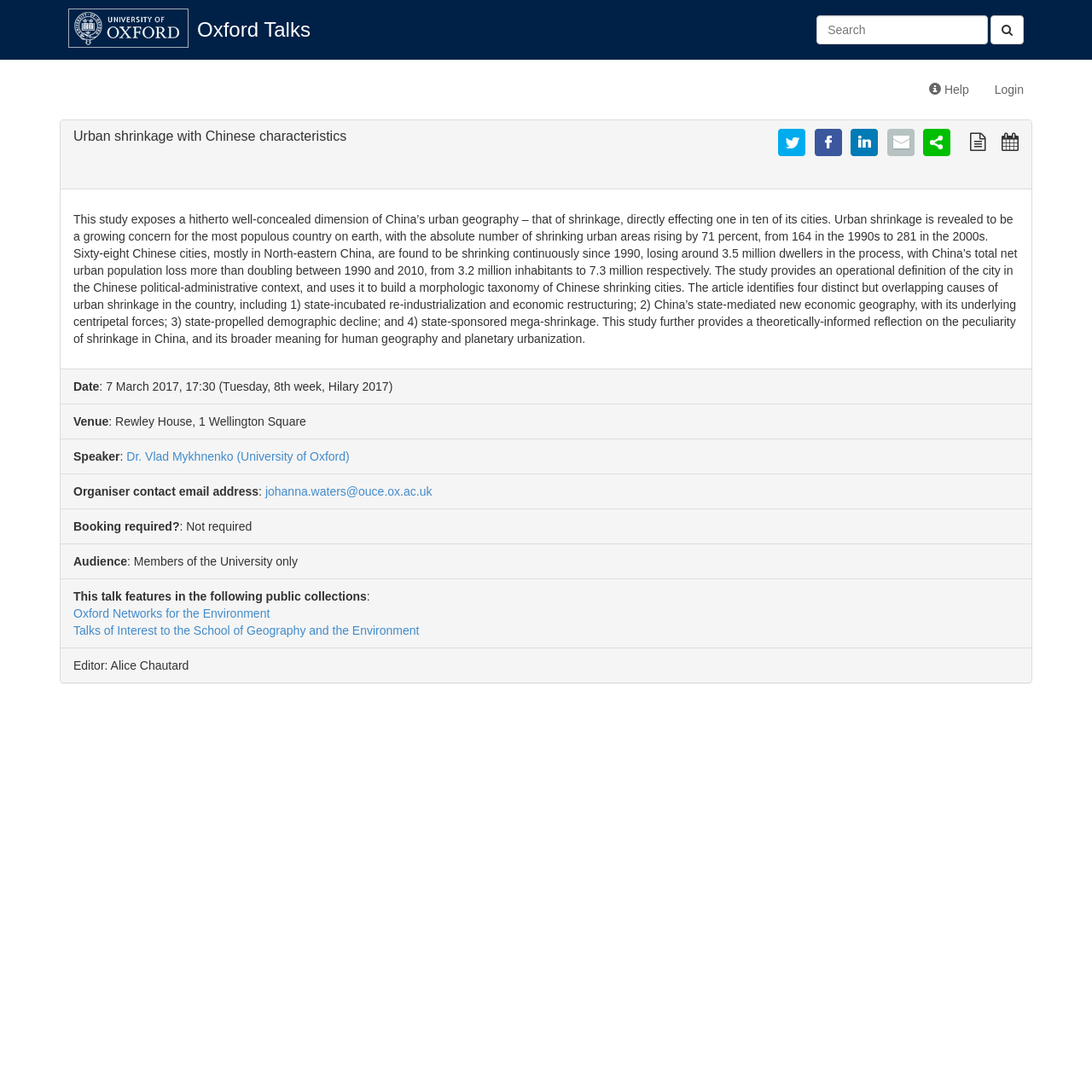Determine the coordinates of the bounding box for the clickable area needed to execute this instruction: "Visit Oxford Talks".

[0.169, 0.008, 0.296, 0.047]